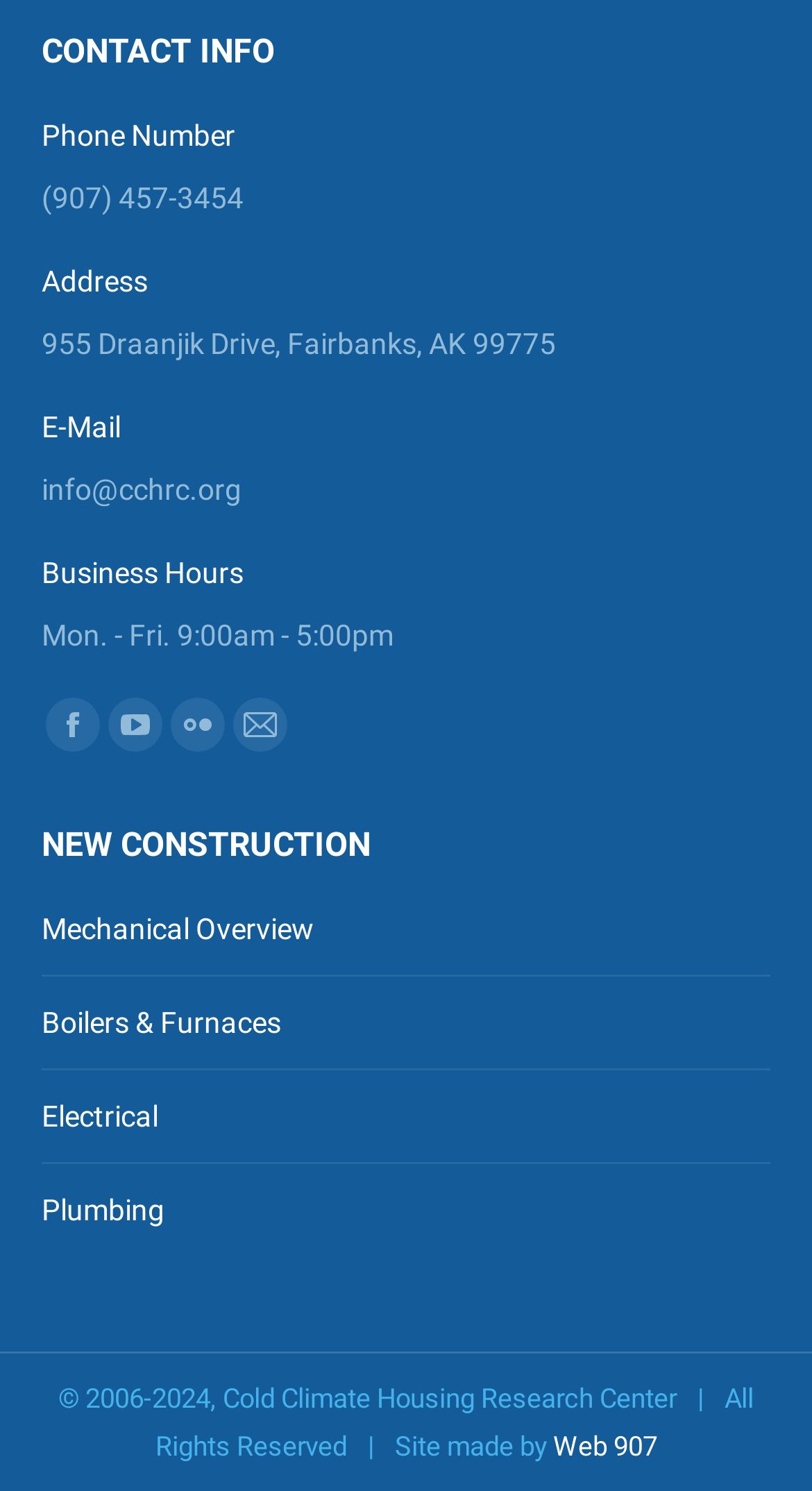Respond to the question with just a single word or phrase: 
What are the business hours of the Cold Climate Housing Research Center?

Mon. - Fri. 9:00am - 5:00pm